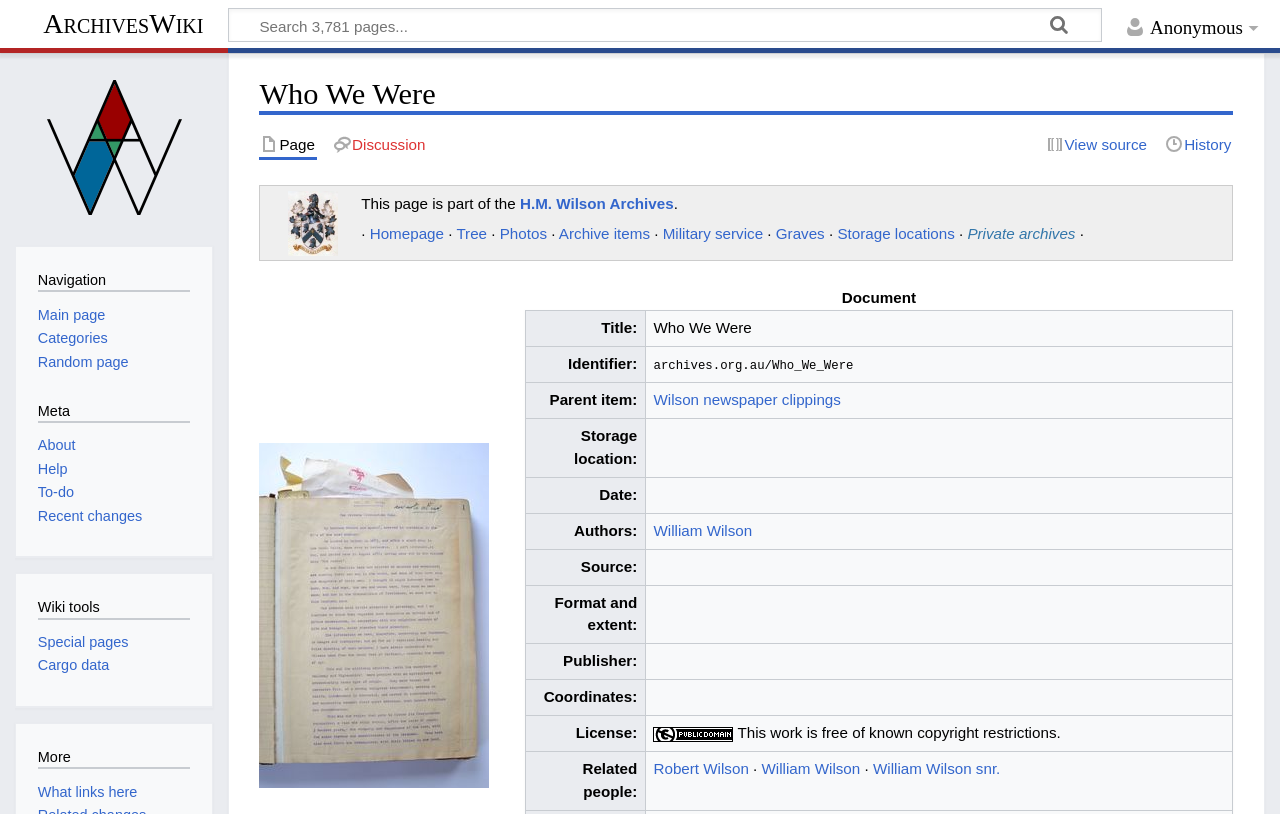What is the license of the work?
Based on the screenshot, provide a one-word or short-phrase response.

Public Domain Mark